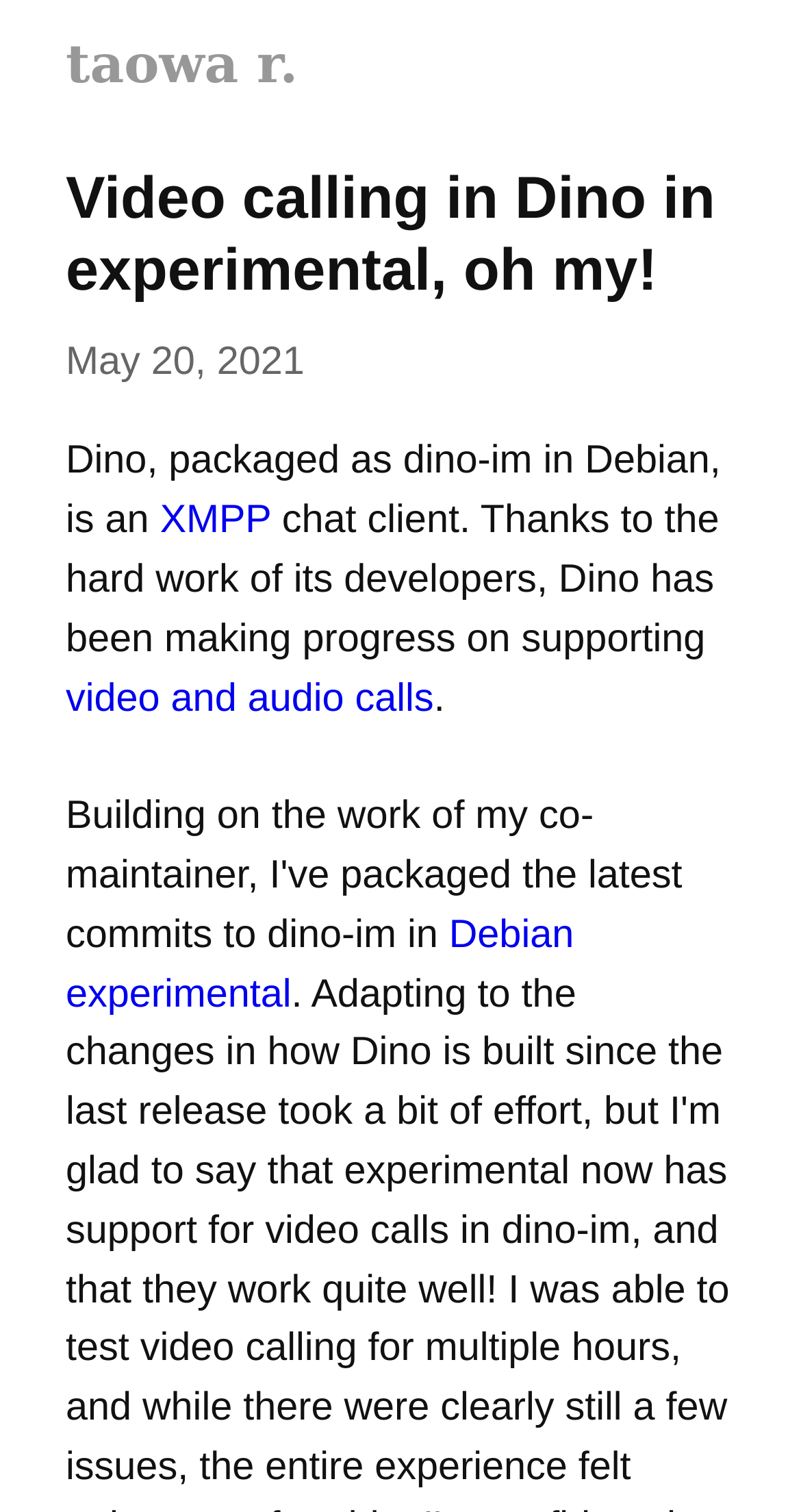Locate the UI element that matches the description video and audio calls in the webpage screenshot. Return the bounding box coordinates in the format (top-left x, top-left y, bottom-right x, bottom-right y), with values ranging from 0 to 1.

[0.082, 0.448, 0.542, 0.476]